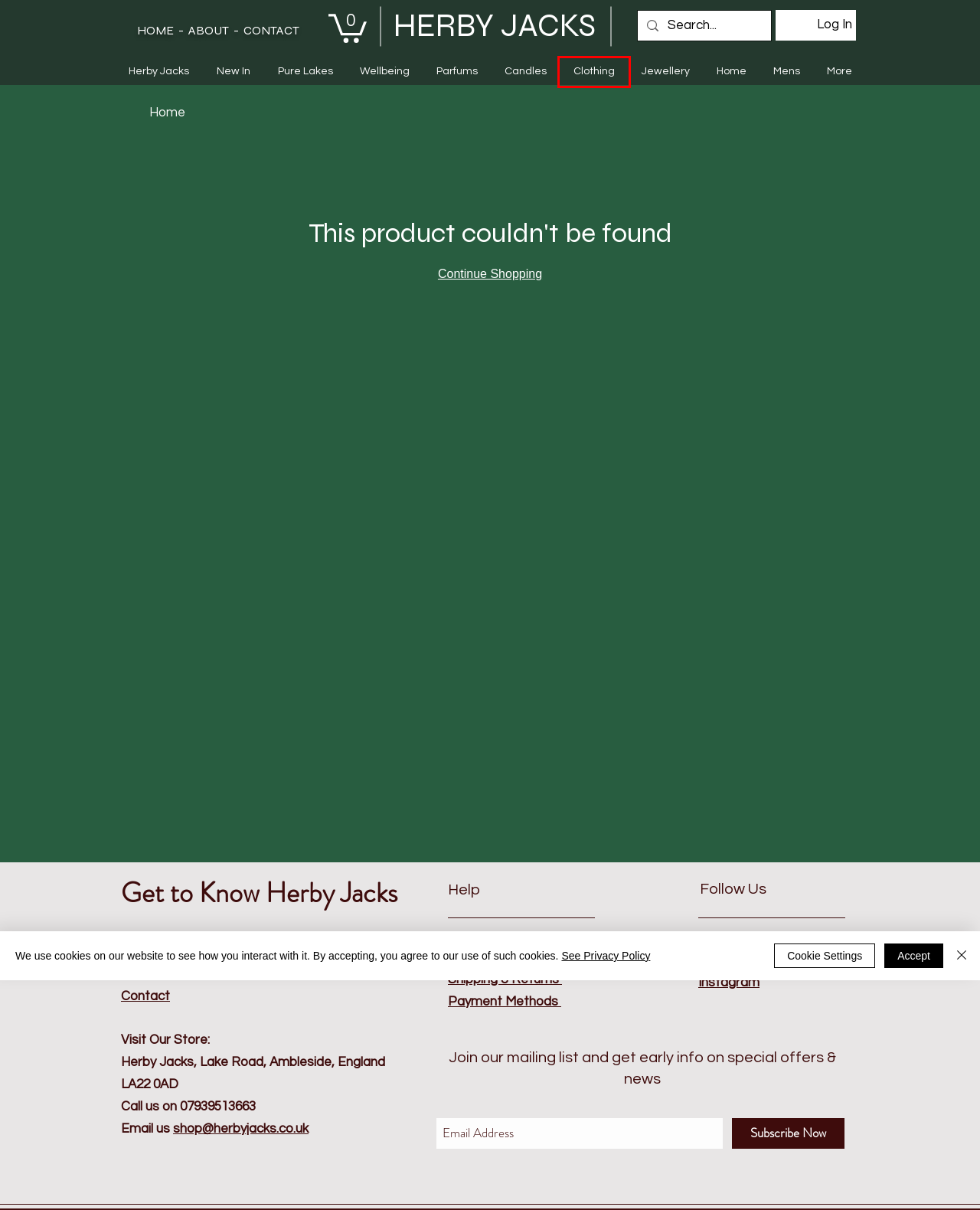You have a screenshot of a webpage with a red rectangle bounding box around an element. Identify the best matching webpage description for the new page that appears after clicking the element in the bounding box. The descriptions are:
A. Parfums | Herbyjacks
B. Shipping & Returns | Herbyjacks
C. ABOUT | HerbyJacks | Ambleside
D. Mens | Herbyjacks
E. Pure Lakes | Herbyjacks
F. Clothing | Herbyjacks
G. Candles | Herbyjacks
H. Wellbeing | Herbyjacks

F